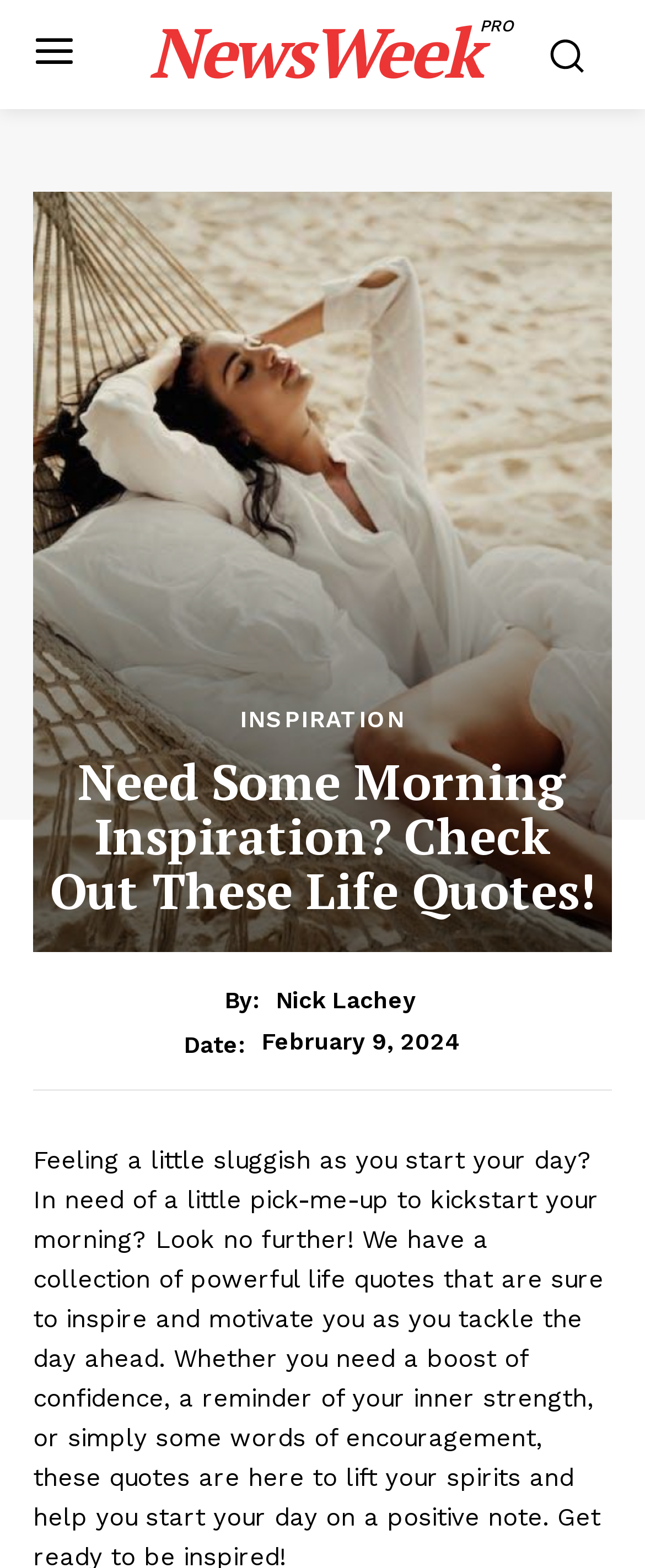Indicate the bounding box coordinates of the element that must be clicked to execute the instruction: "Subscribe to the newsletter". The coordinates should be given as four float numbers between 0 and 1, i.e., [left, top, right, bottom].

[0.322, 0.382, 0.678, 0.42]